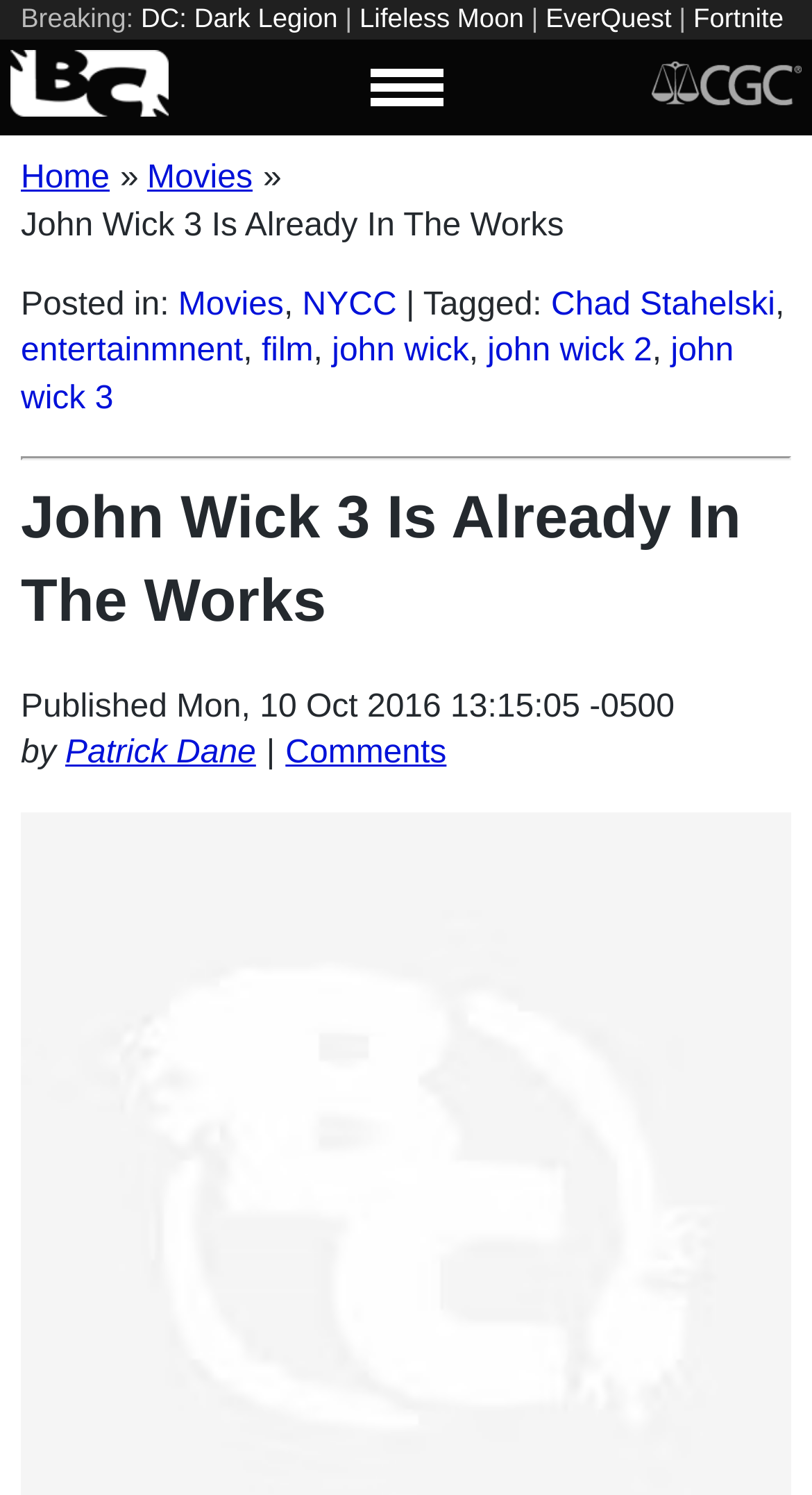Point out the bounding box coordinates of the section to click in order to follow this instruction: "Visit the 'Movies' section".

[0.181, 0.108, 0.311, 0.131]